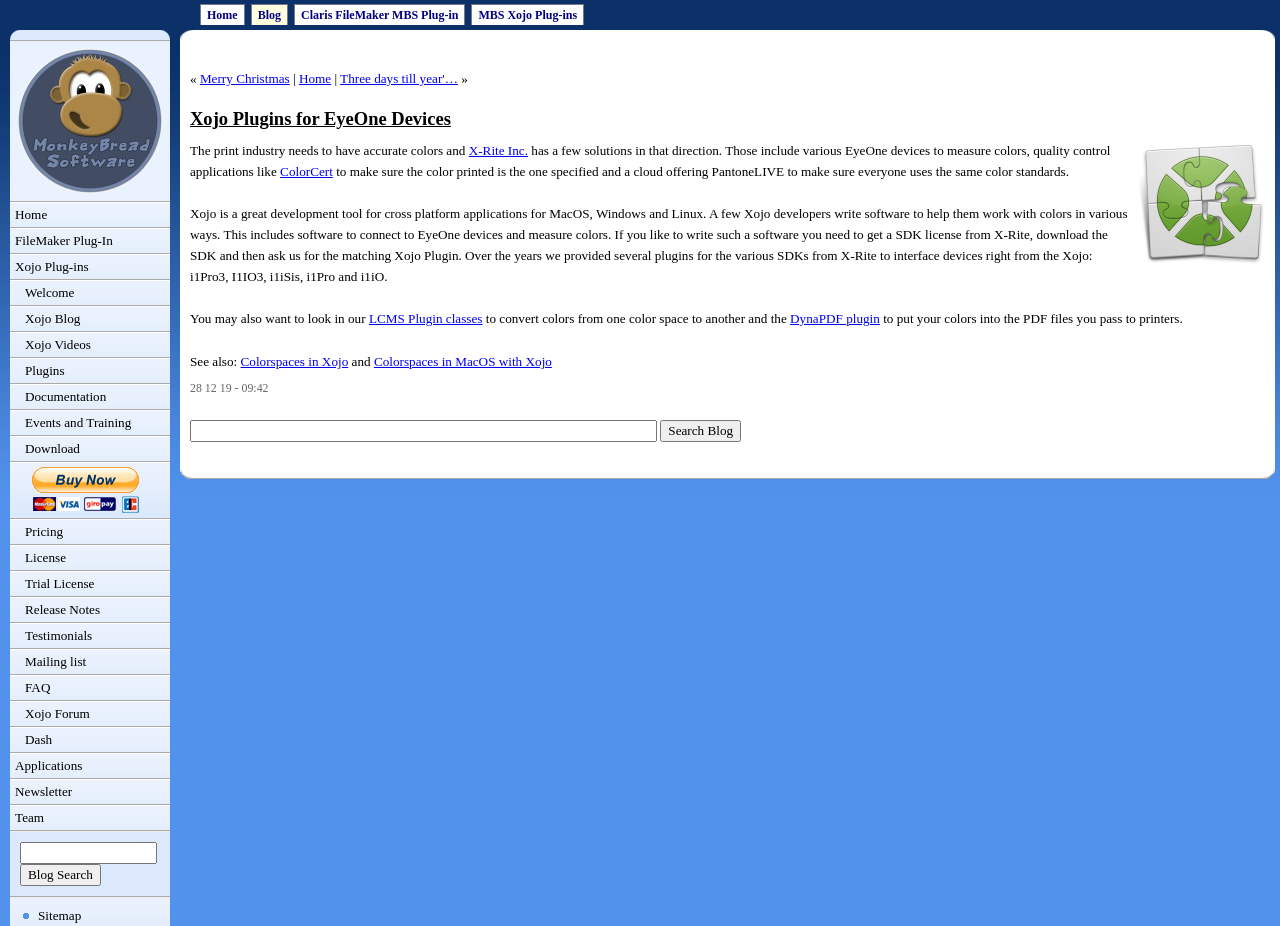Can you specify the bounding box coordinates for the region that should be clicked to fulfill this instruction: "Read about Xojo Plugins for EyeOne Devices".

[0.148, 0.117, 0.352, 0.14]